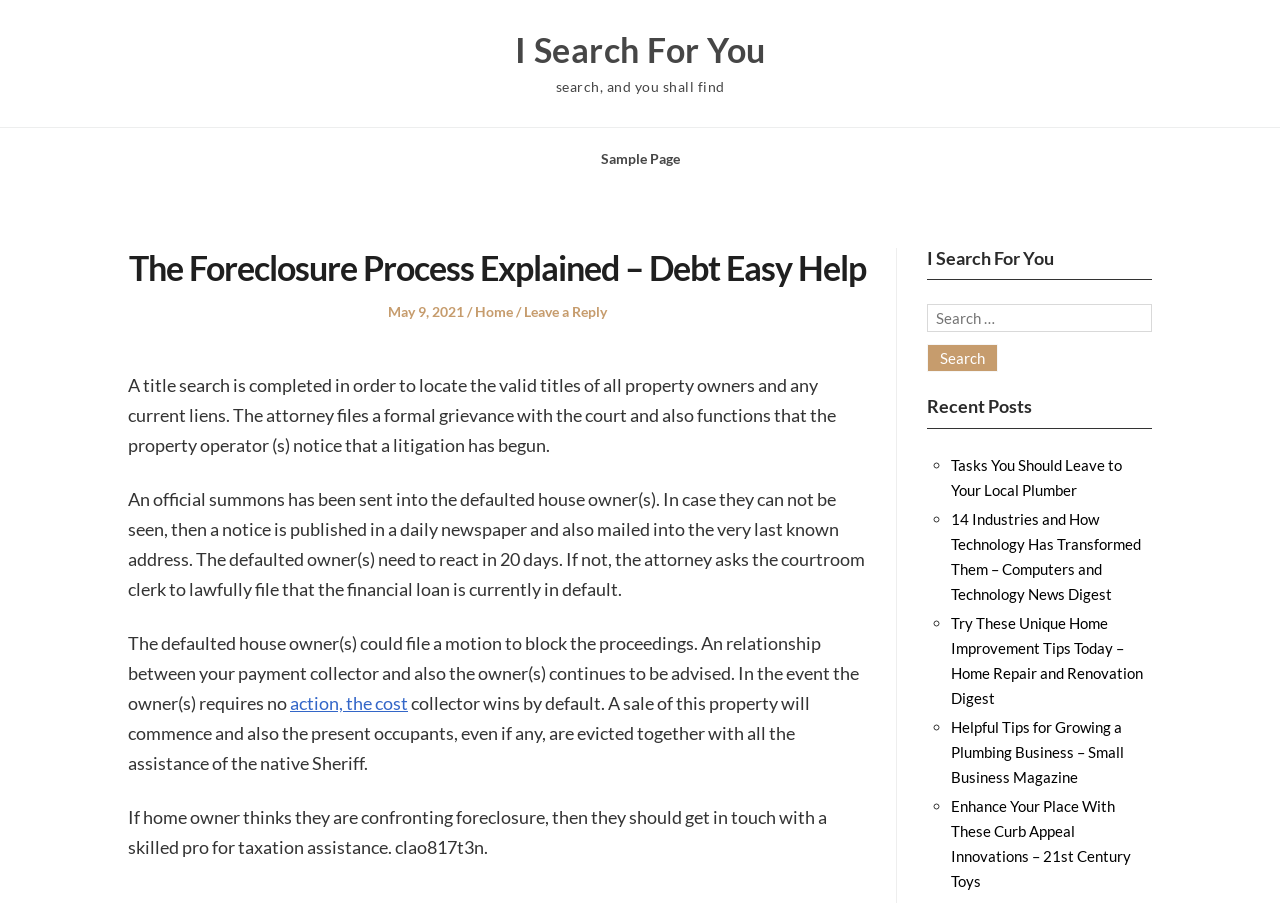Identify and provide the bounding box for the element described by: "parent_node: Search for: value="Search"".

[0.724, 0.381, 0.78, 0.412]